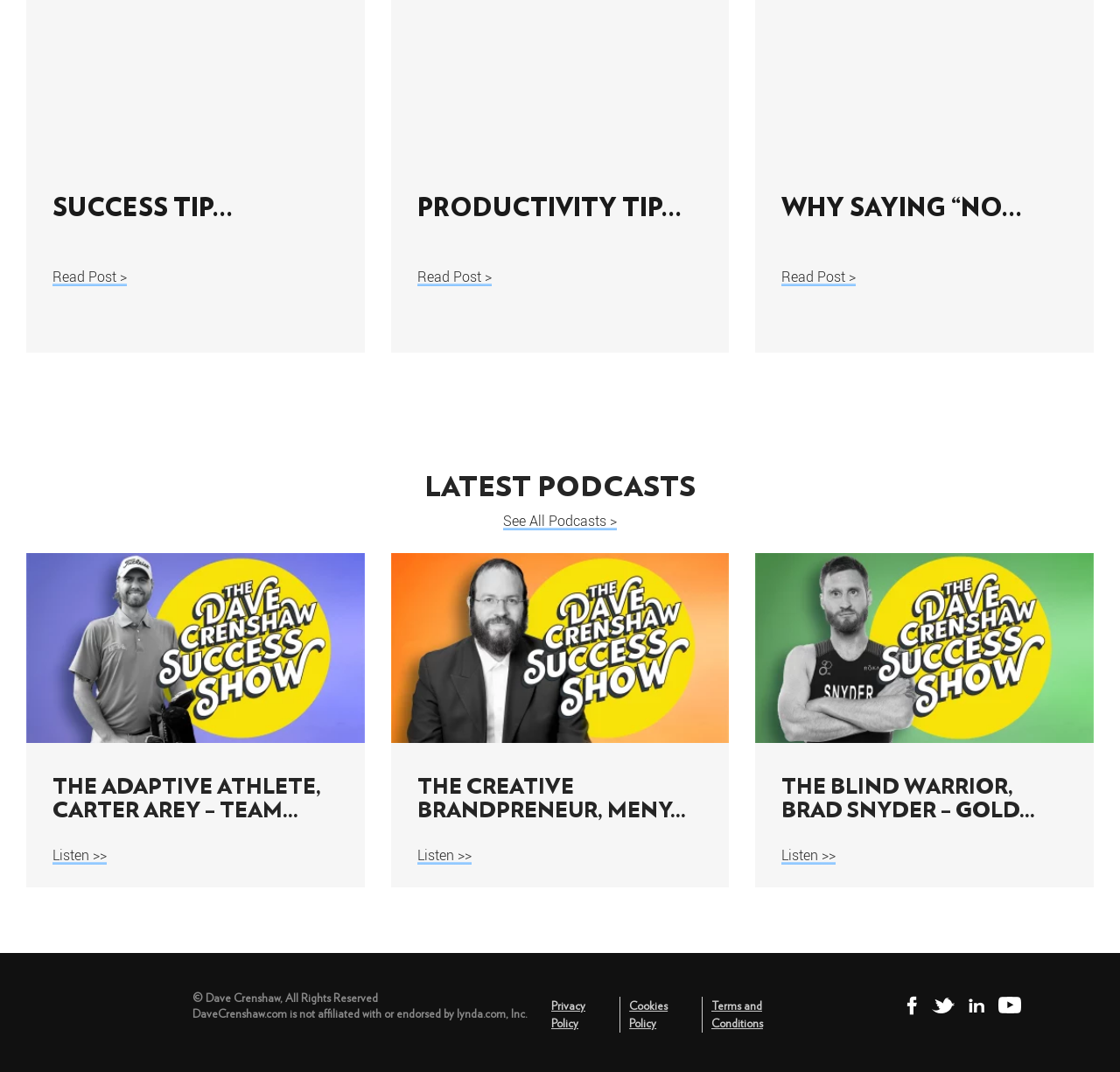Kindly determine the bounding box coordinates for the clickable area to achieve the given instruction: "View all podcasts".

[0.449, 0.458, 0.551, 0.476]